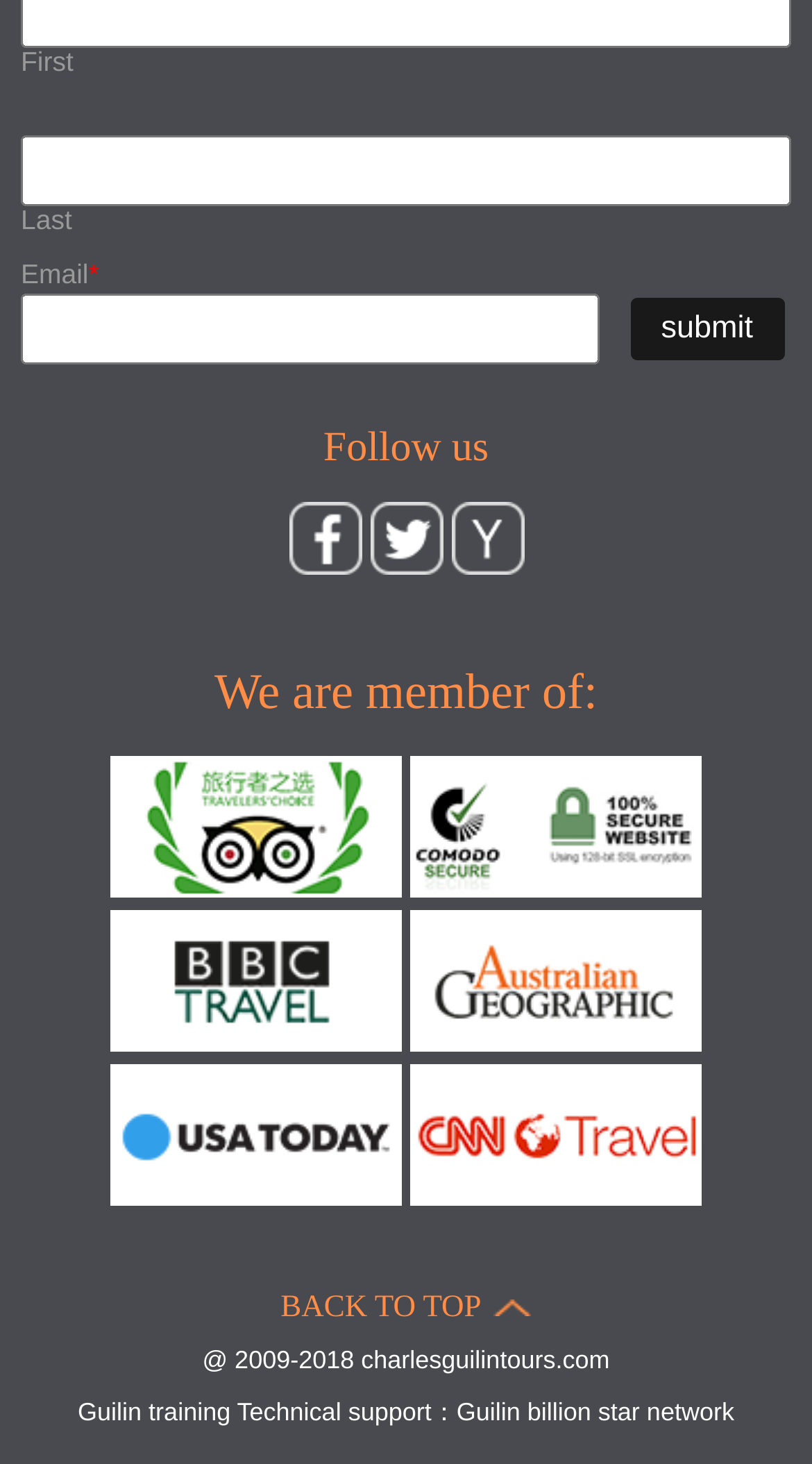What is the organization a member of?
Please answer the question with as much detail and depth as you can.

The webpage mentions that the organization is a member of multiple organizations, with links to their logos and names, indicating partnerships or affiliations.